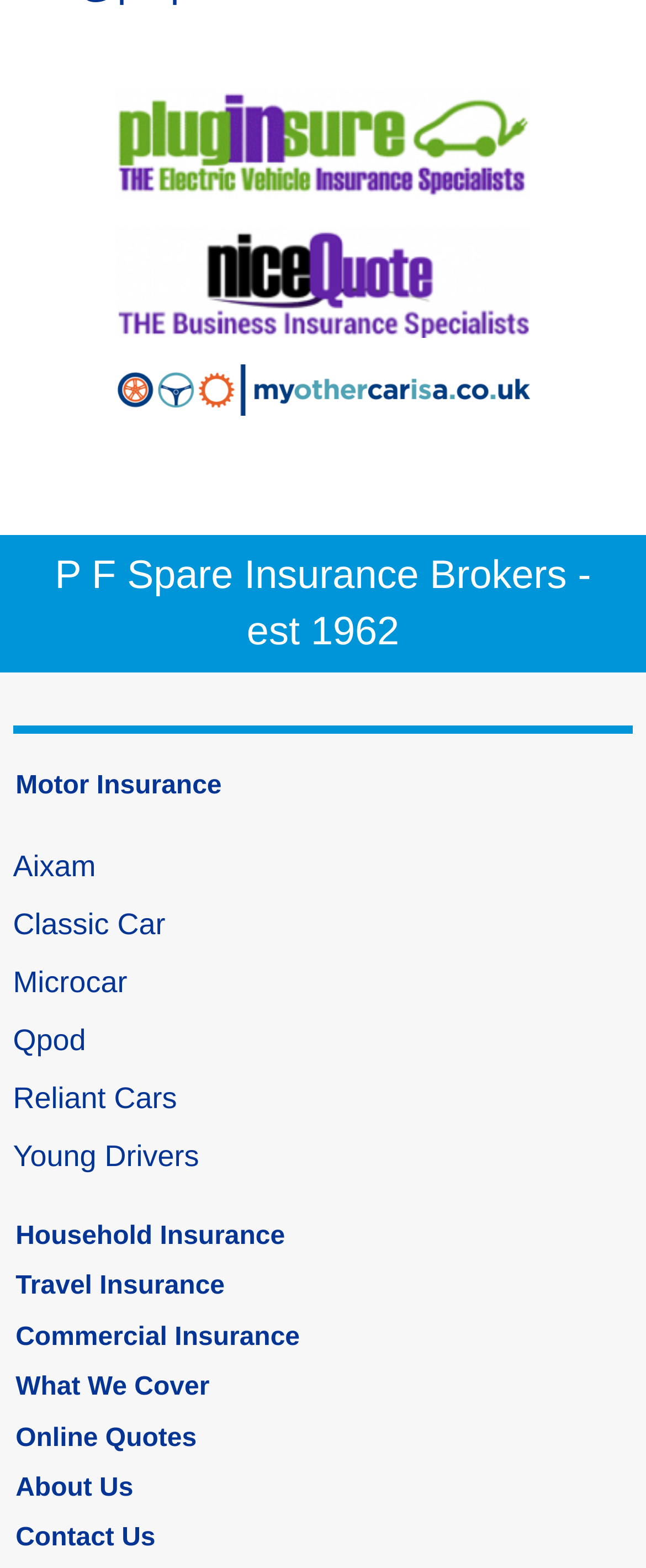How many types of insurance are listed on the webpage?
Please answer the question with as much detail and depth as you can.

The answer can be found by counting the number of links under the heading 'P F Spare Insurance Brokers - est 1962', which are Motor Insurance, Household Insurance, Travel Insurance, Commercial Insurance, What We Cover, Online Quotes, and About Us, totaling 7 types of insurance.